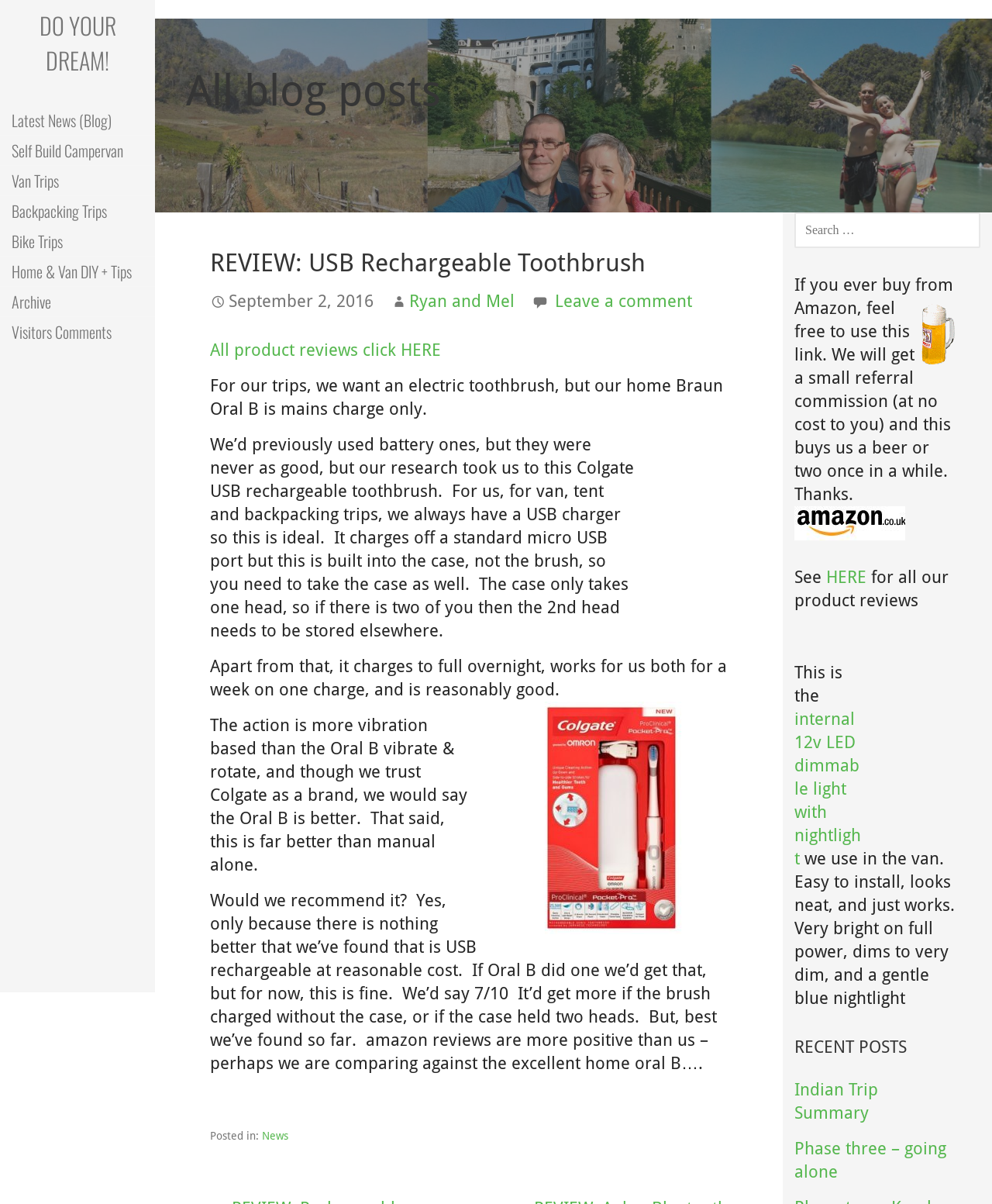Determine the bounding box coordinates for the element that should be clicked to follow this instruction: "Check 'Latest News (Blog)'". The coordinates should be given as four float numbers between 0 and 1, in the format [left, top, right, bottom].

[0.0, 0.088, 0.156, 0.113]